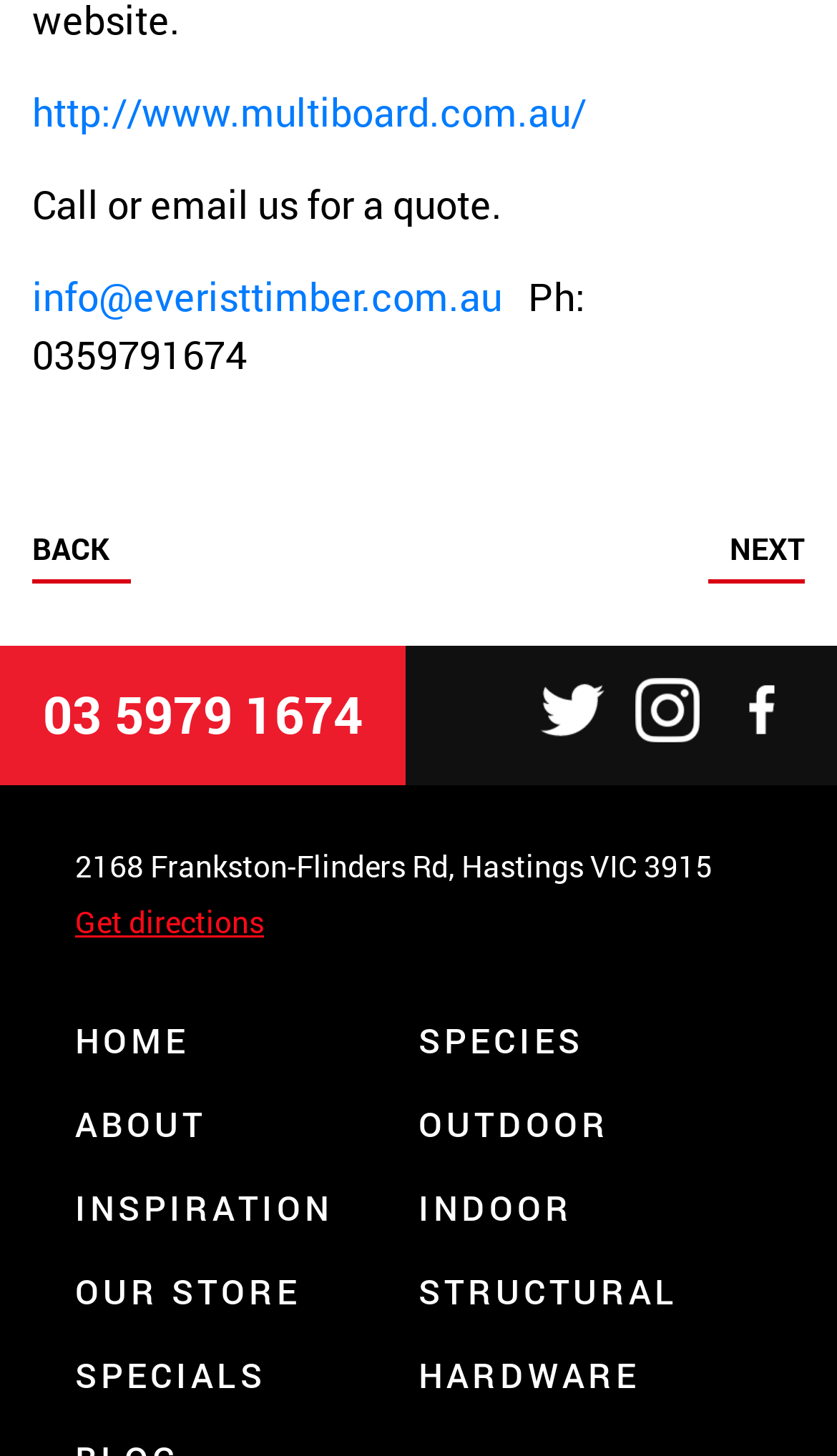Specify the bounding box coordinates of the area to click in order to follow the given instruction: "Follow on Twitter."

[0.633, 0.467, 0.736, 0.502]